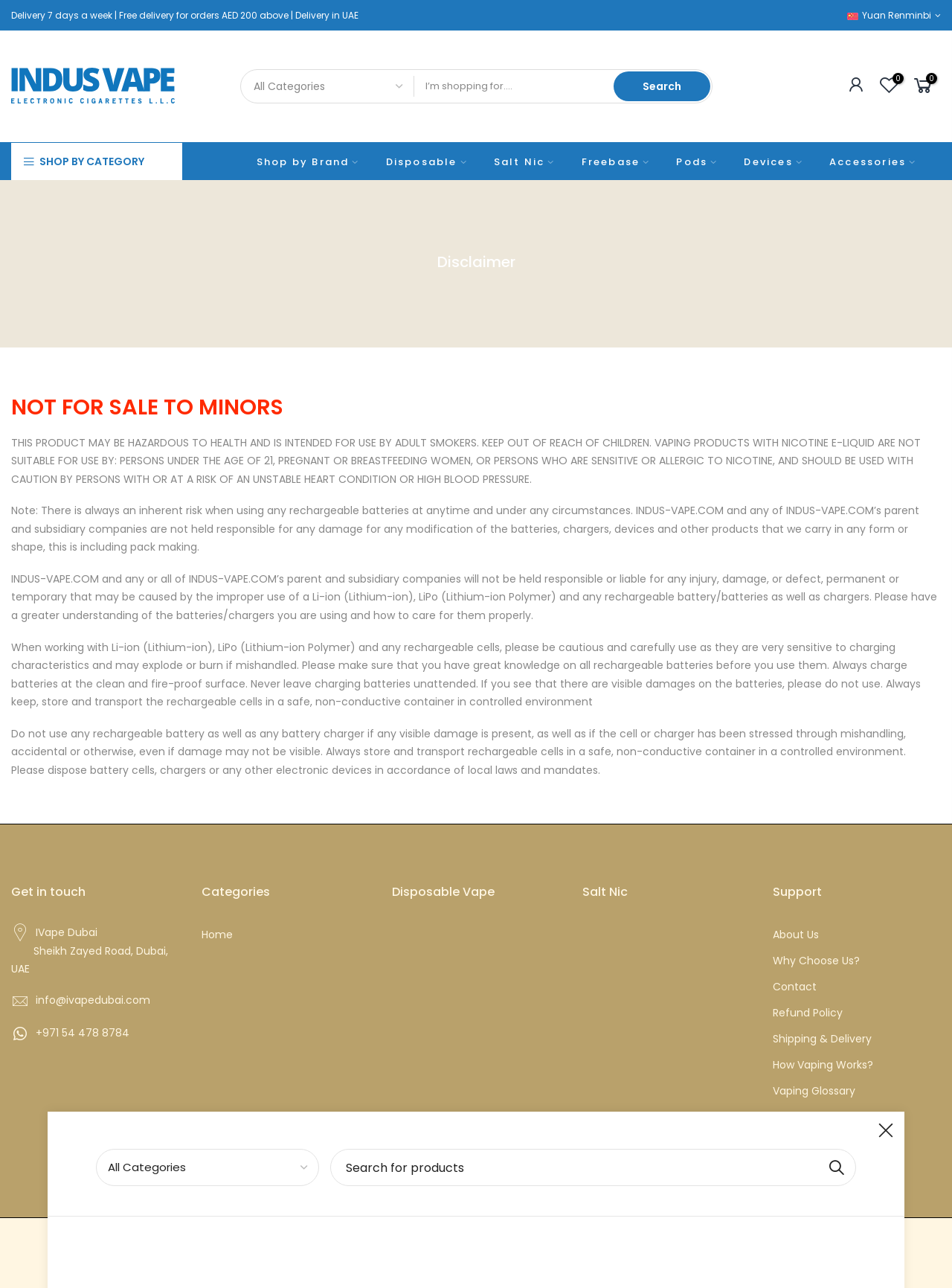Please give the bounding box coordinates of the area that should be clicked to fulfill the following instruction: "View Disposable Vape category". The coordinates should be in the format of four float numbers from 0 to 1, i.e., [left, top, right, bottom].

[0.392, 0.111, 0.505, 0.14]